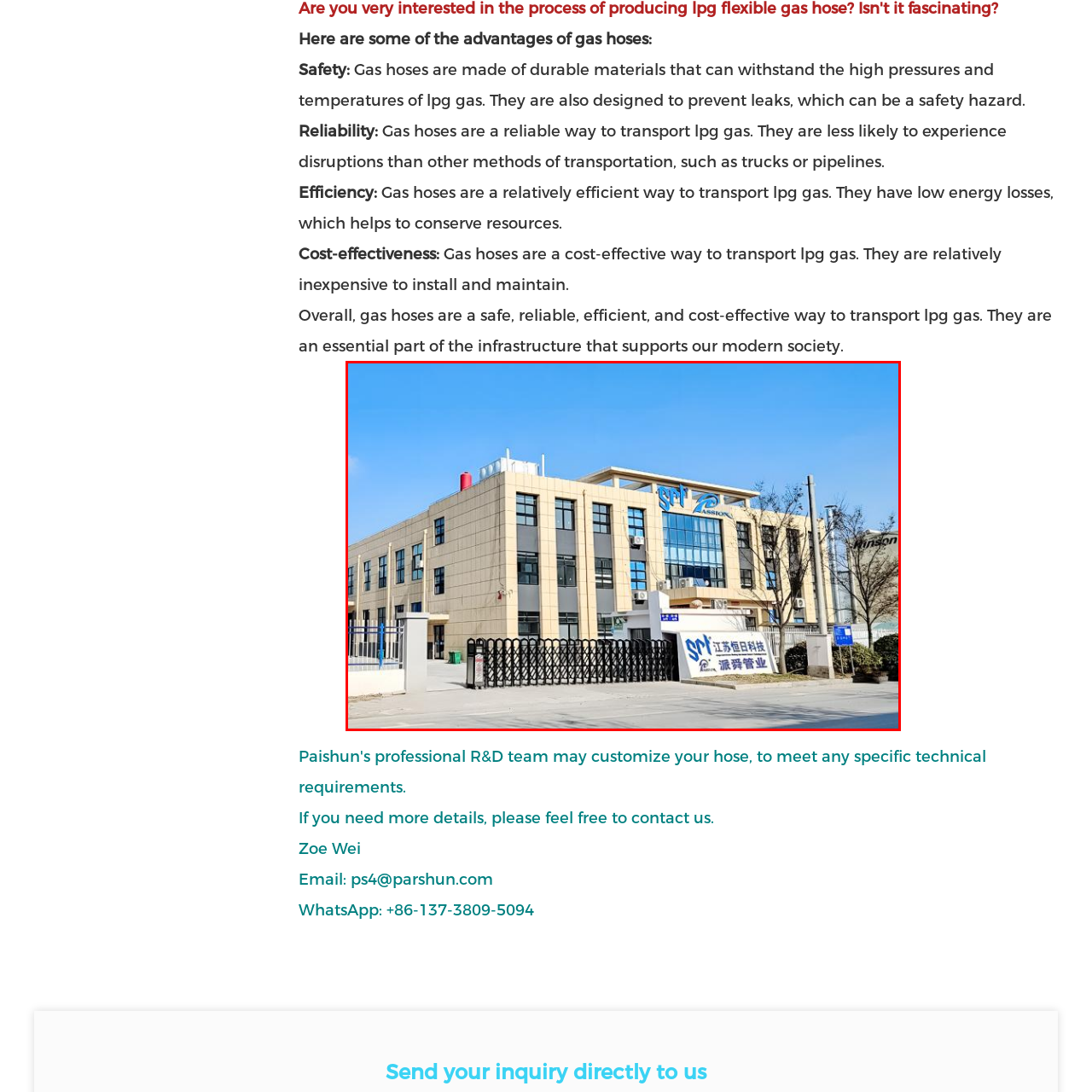Describe in detail the visual elements within the red-lined box.

The image displays a modern industrial building with multiple stories and a sleek façade. The structure, adorned with large windows, features a prominent company sign that reads “SPH” and the full name in Chinese characters below, indicating it is likely associated with gas hoses or related products. A red tank is visible on the rooftop, suggesting operations related to gas management. The building is set against a clear blue sky, emphasizing the well-maintained exterior and the organized layout of the surrounding area, which includes fencing and signage near the entrance. This scene reflects a professional environment dedicated to the production or distribution of LPG flexible gas hoses, showcasing the company's commitment to quality and safety in their operations.